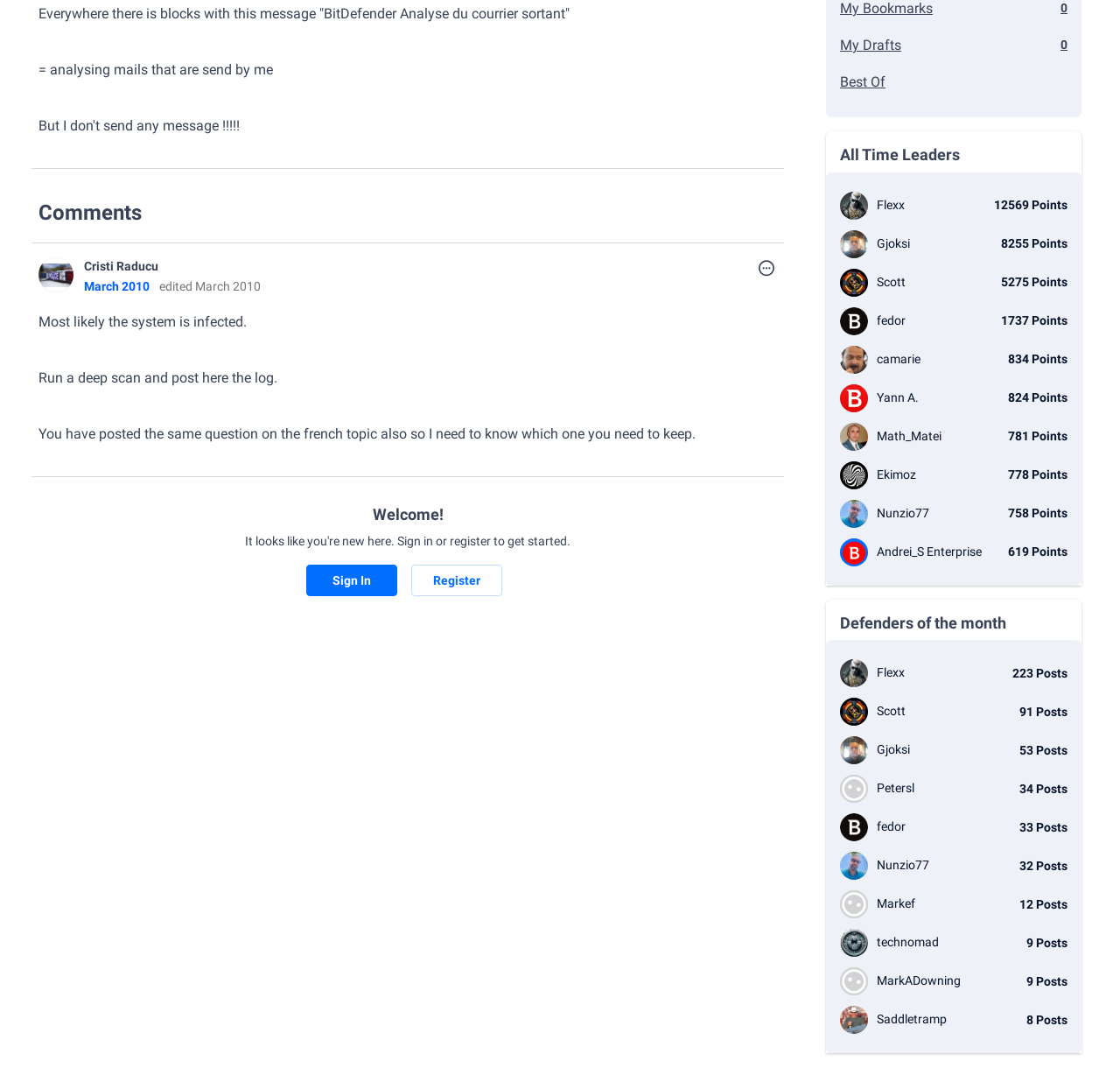Determine the bounding box for the HTML element described here: "Register". The coordinates should be given as [left, top, right, bottom] with each number being a float between 0 and 1.

[0.367, 0.522, 0.448, 0.551]